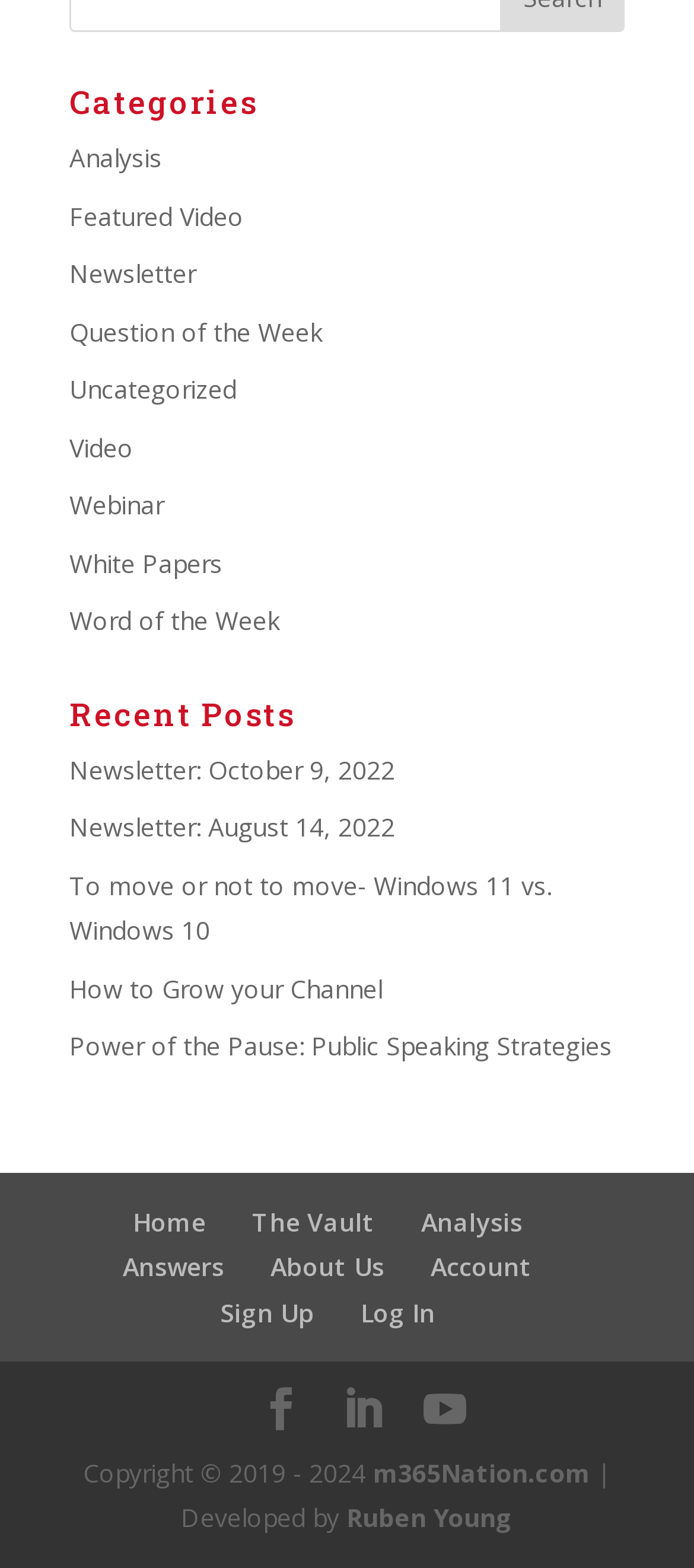What is the copyright year range?
Refer to the image and provide a one-word or short phrase answer.

2019 - 2024